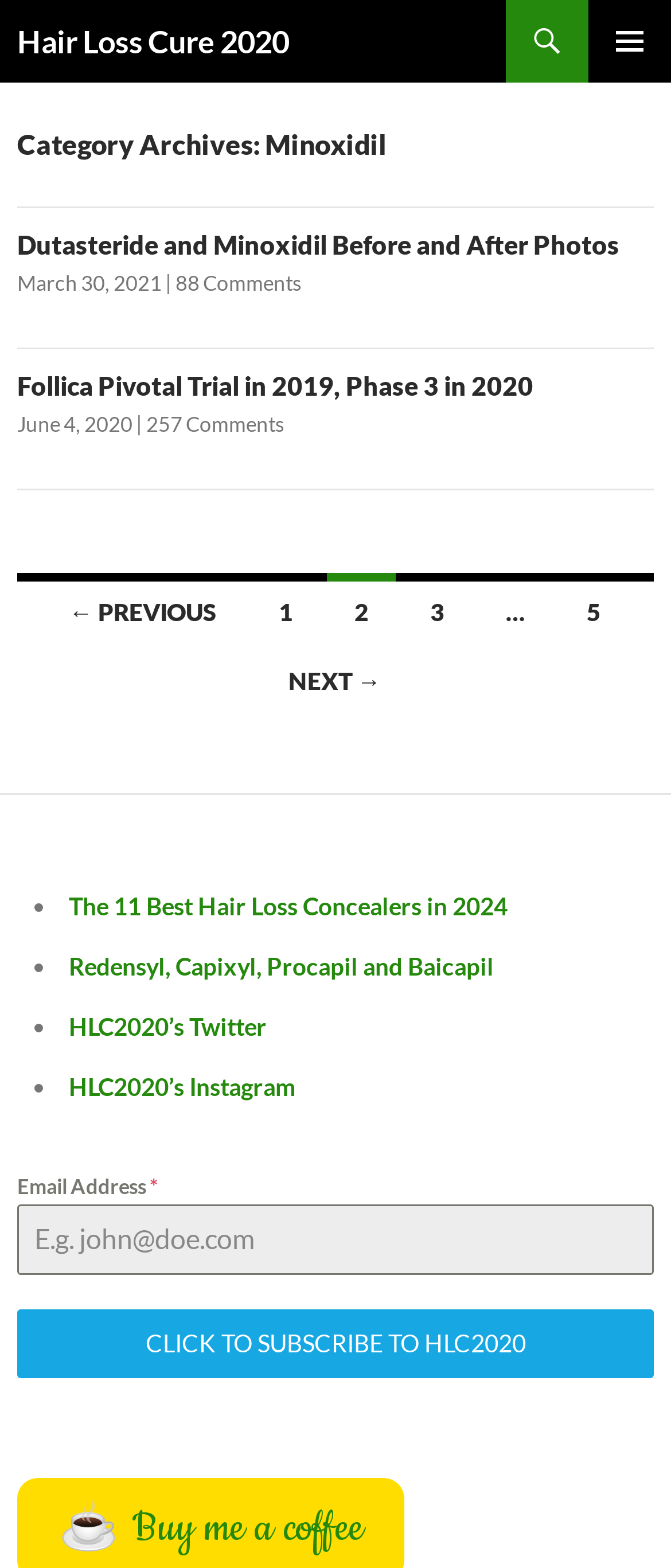Can you find the bounding box coordinates for the element that needs to be clicked to execute this instruction: "Read the article about Dutasteride and Minoxidil Before and After Photos"? The coordinates should be given as four float numbers between 0 and 1, i.e., [left, top, right, bottom].

[0.026, 0.146, 0.923, 0.166]